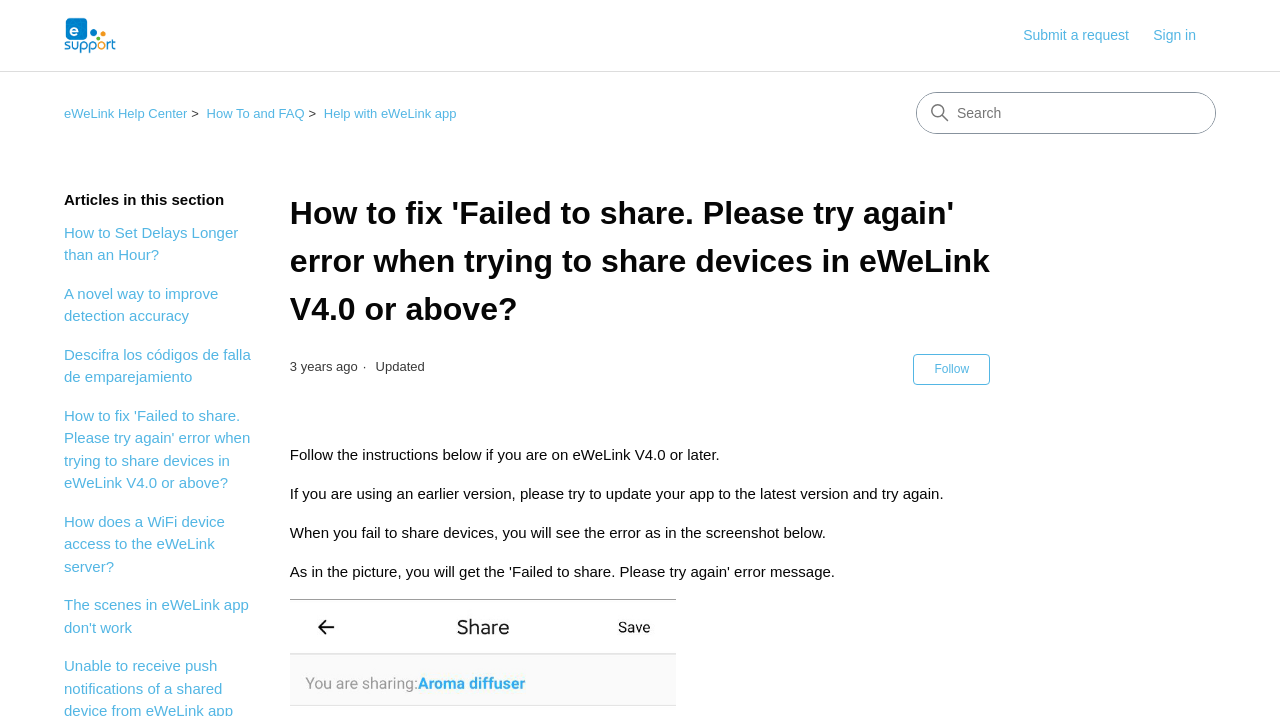How many links are present in the 'Current location' navigation?
Based on the screenshot, provide a one-word or short-phrase response.

3